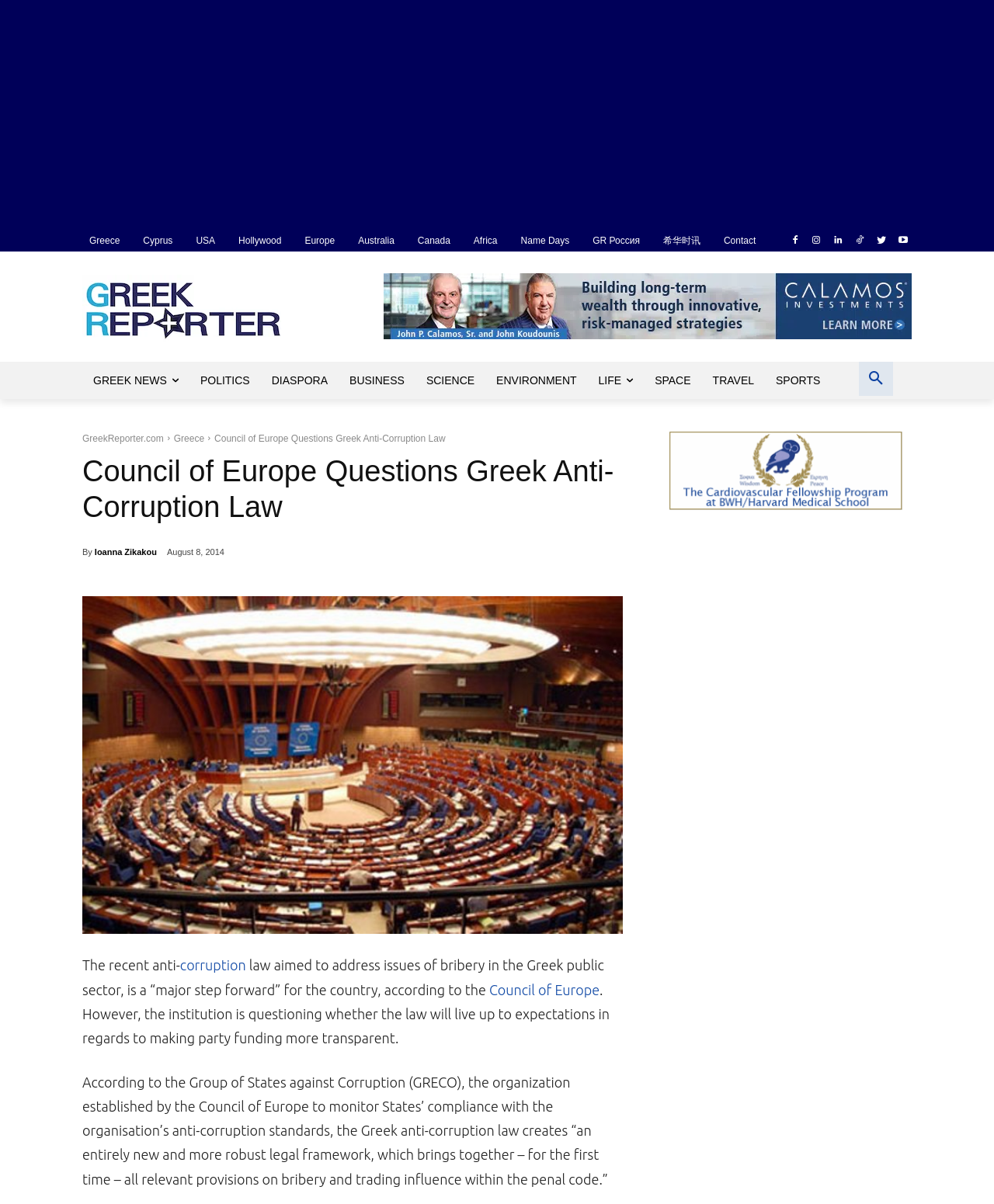Determine the bounding box coordinates of the region to click in order to accomplish the following instruction: "Click on the 'Greece' link". Provide the coordinates as four float numbers between 0 and 1, specifically [left, top, right, bottom].

[0.083, 0.191, 0.128, 0.209]